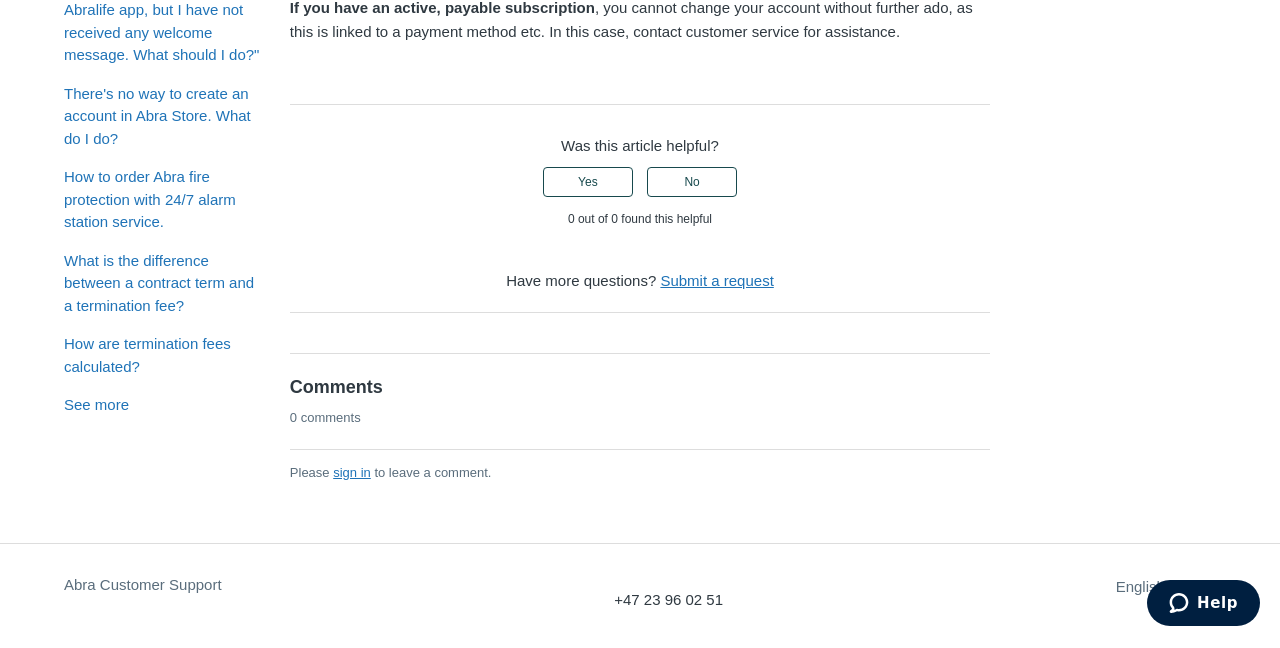Find the bounding box of the web element that fits this description: "English (US)".

[0.872, 0.892, 0.95, 0.918]